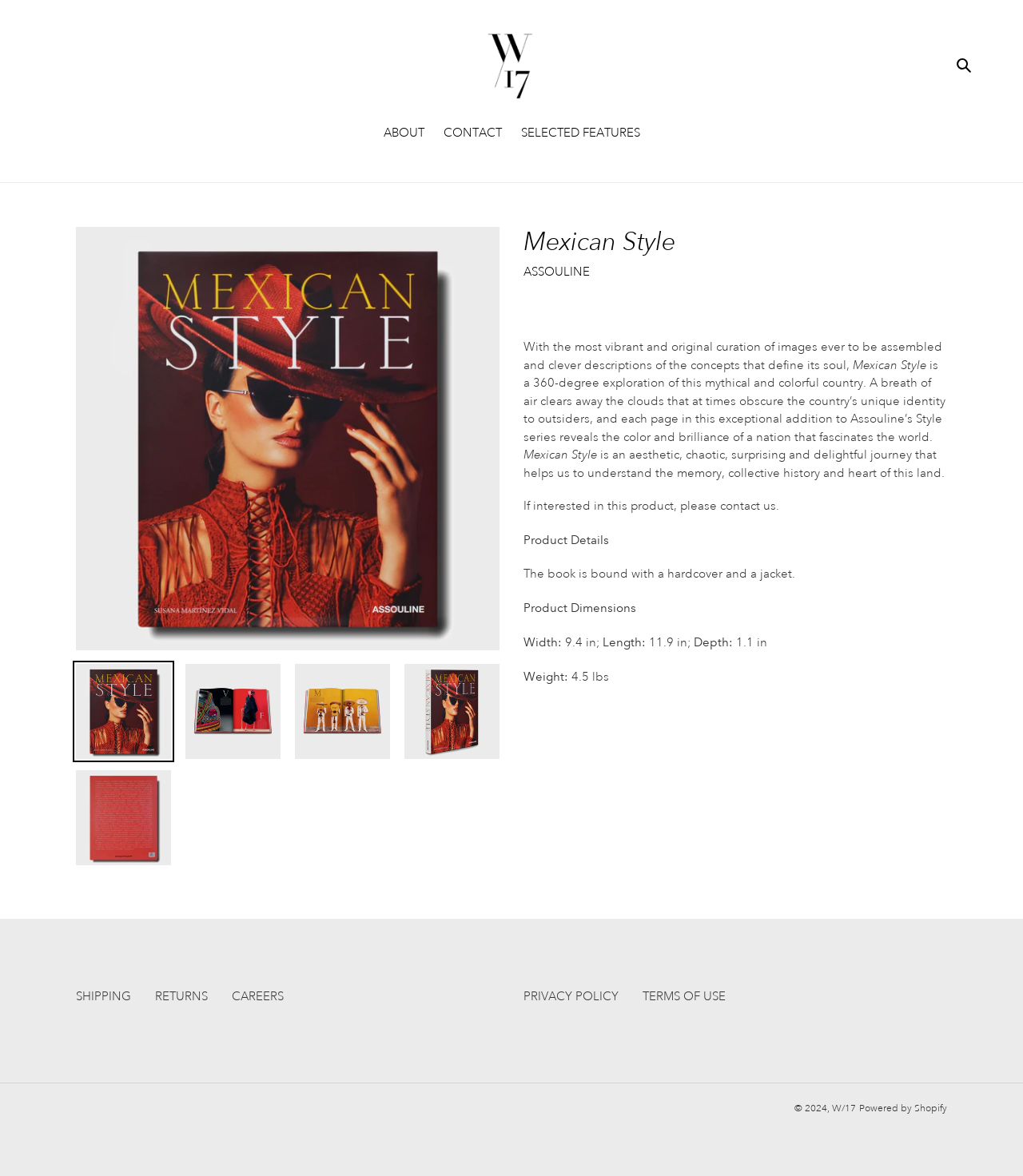Use a single word or phrase to answer the question:
What is the name of the book?

Mexican Style